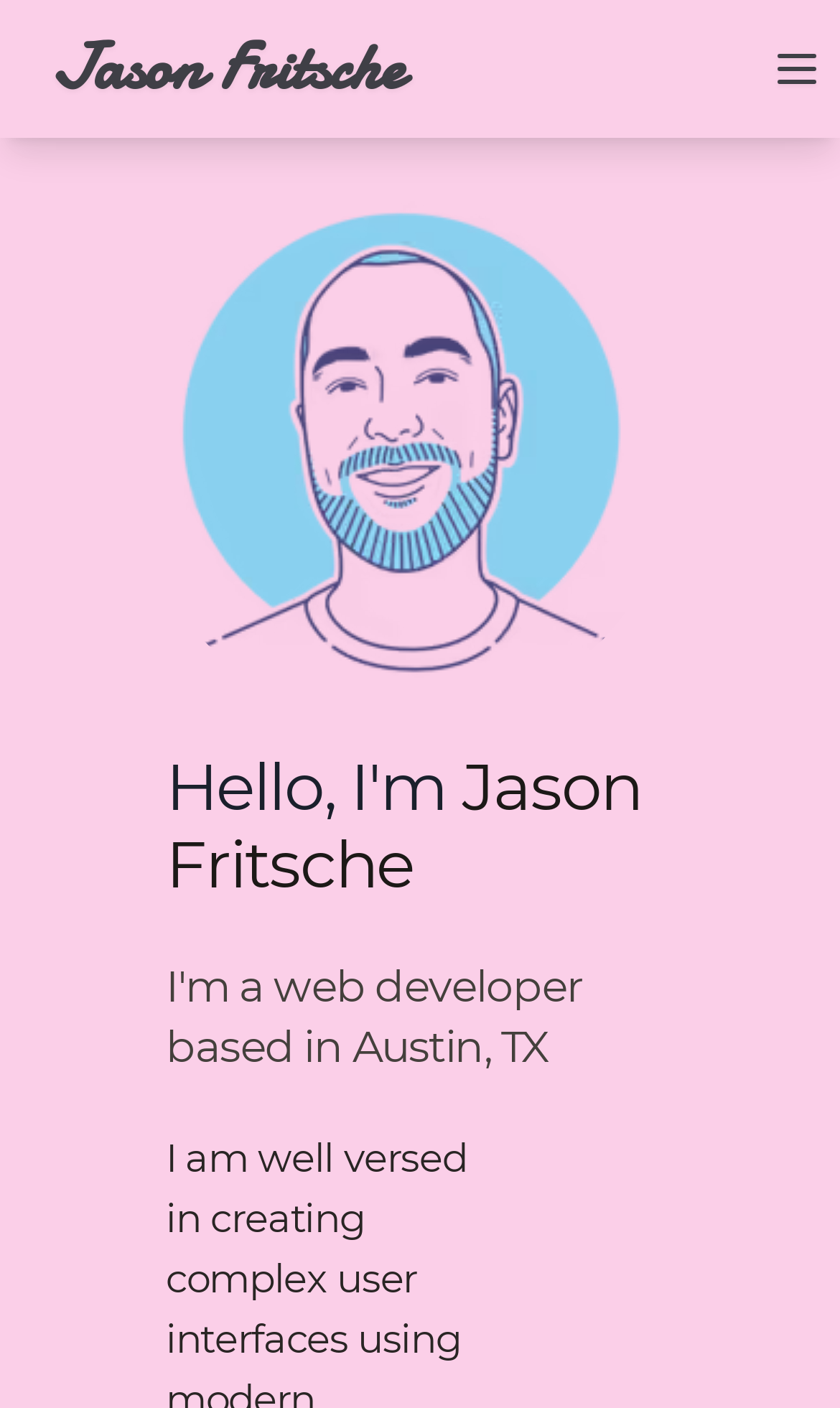Provide a short answer to the following question with just one word or phrase: What is the description of the image?

Profile picture